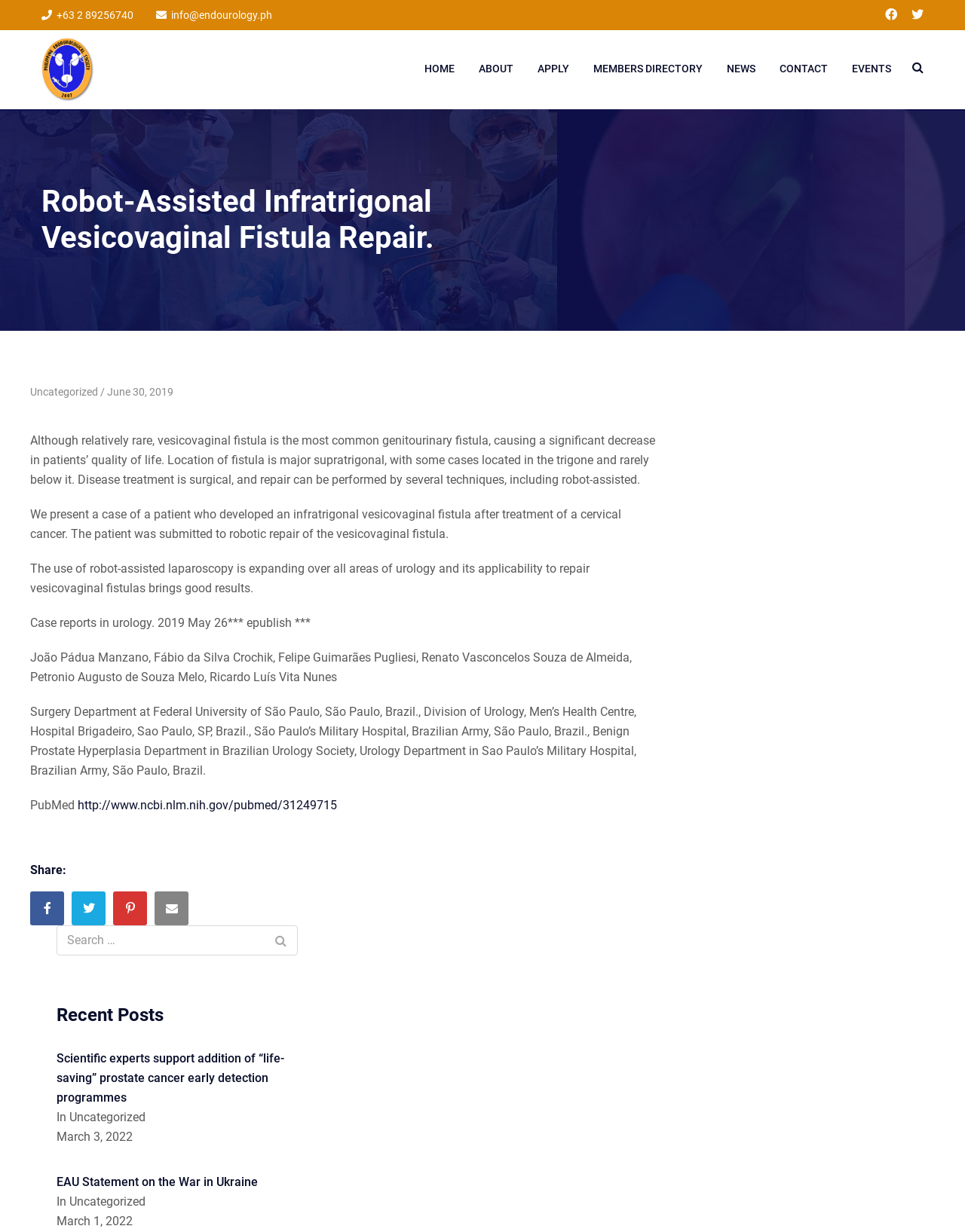What is the phone number of the Philippine Endourological Society?
Using the visual information, respond with a single word or phrase.

+63 2 89256740